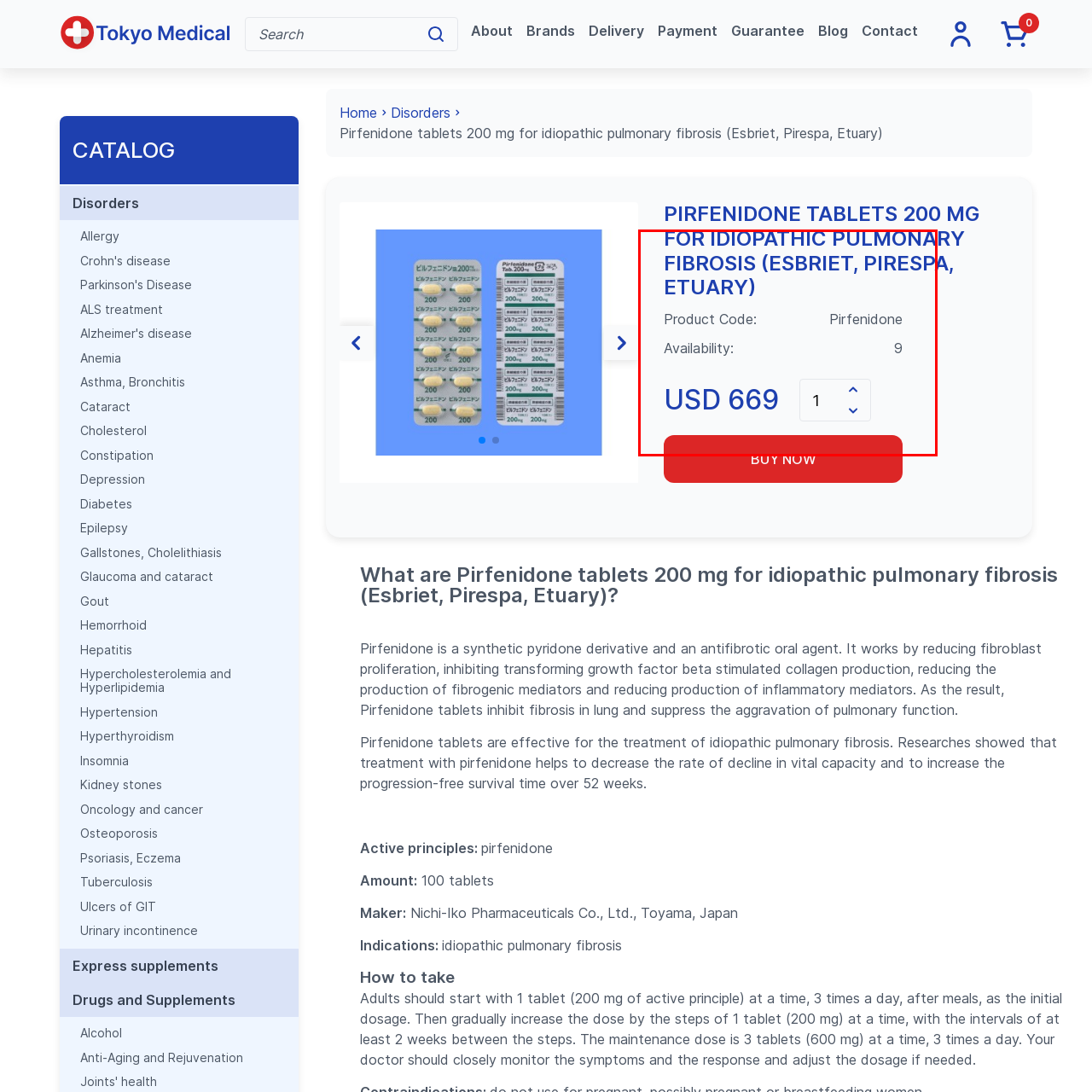Articulate a detailed narrative of what is visible inside the red-delineated region of the image.

The image displays key product information for Pirfenidone tablets, specifically formulated for the treatment of idiopathic pulmonary fibrosis, marketed under the names Esbriet, Pirespa, and Etuary. Prominently featured is the product code, "Pirfenidone," alongside its current availability, noted as "9" units. The pricing is highlighted in bold, indicating the cost of the tablets as "USD 669." Below this information, a prominent red button labeled "BUY NOW" invites prospective customers to make a purchase, enhancing the accessibility of this pharmaceutical product for interested buyers. The layout is designed to provide clear and concise information crucial for consumers seeking treatment for their condition.